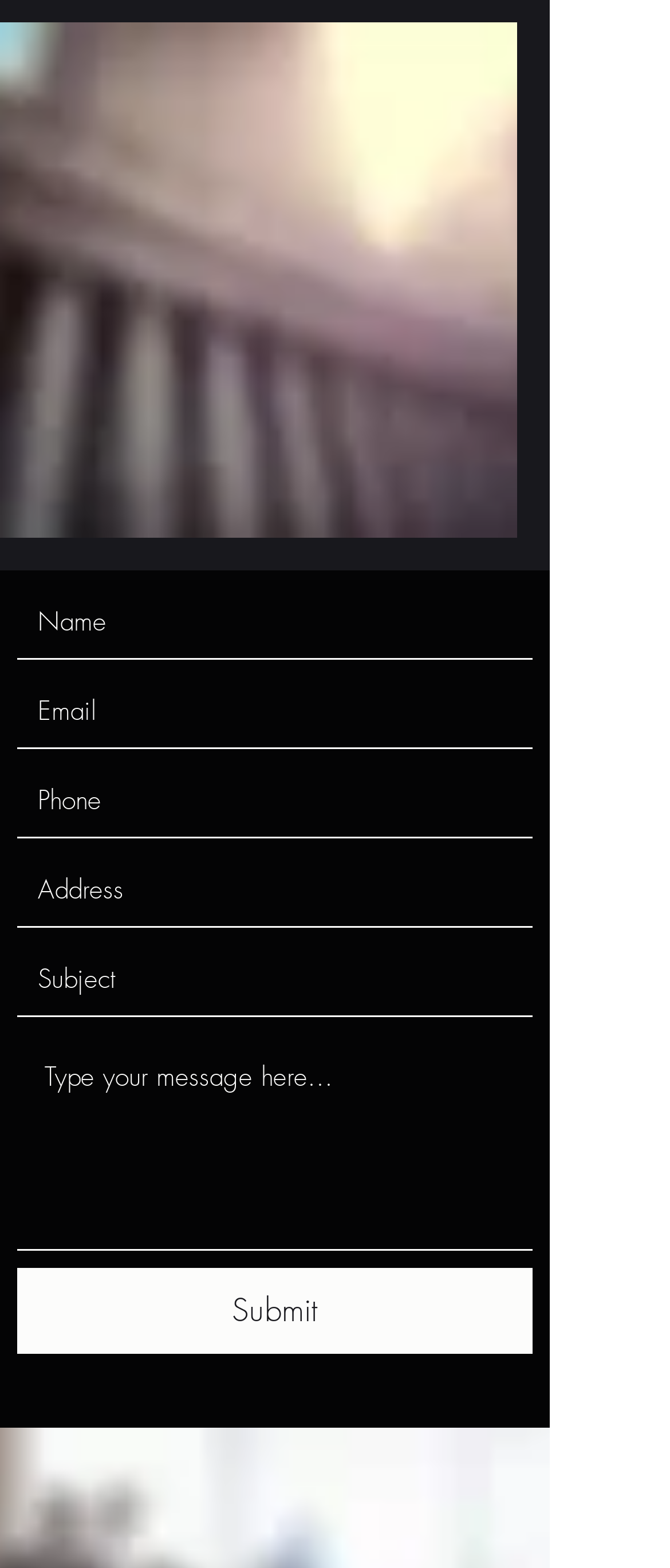Identify the bounding box coordinates of the HTML element based on this description: "Submit".

[0.026, 0.809, 0.795, 0.863]